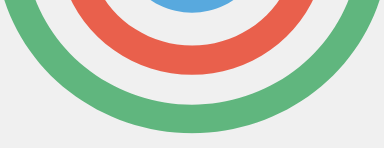Please reply with a single word or brief phrase to the question: 
What is the central circle's color?

blue